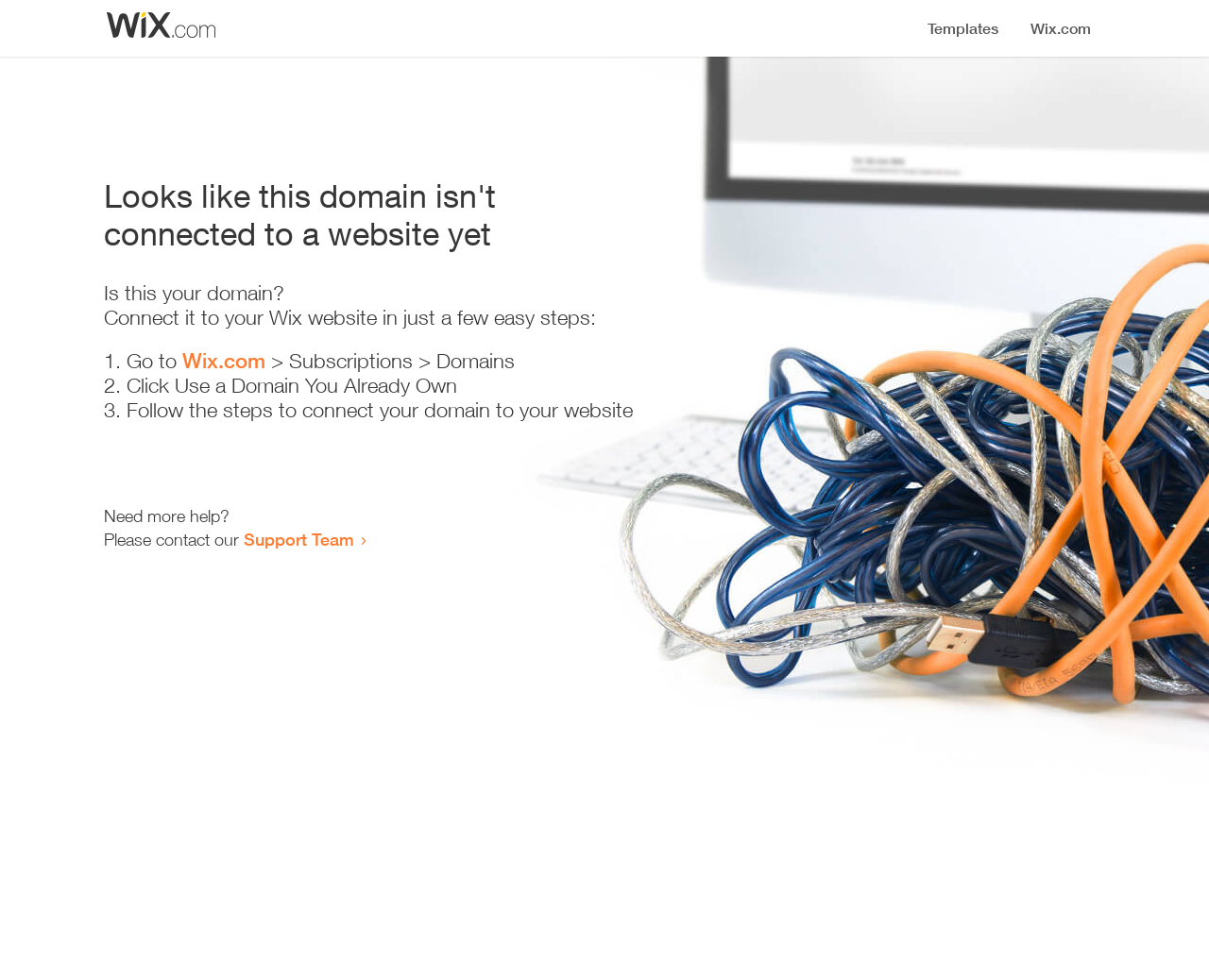Using details from the image, please answer the following question comprehensively:
What is the purpose of the webpage?

The webpage appears to be a guide for users to connect their domain to a website, providing step-by-step instructions and support options.